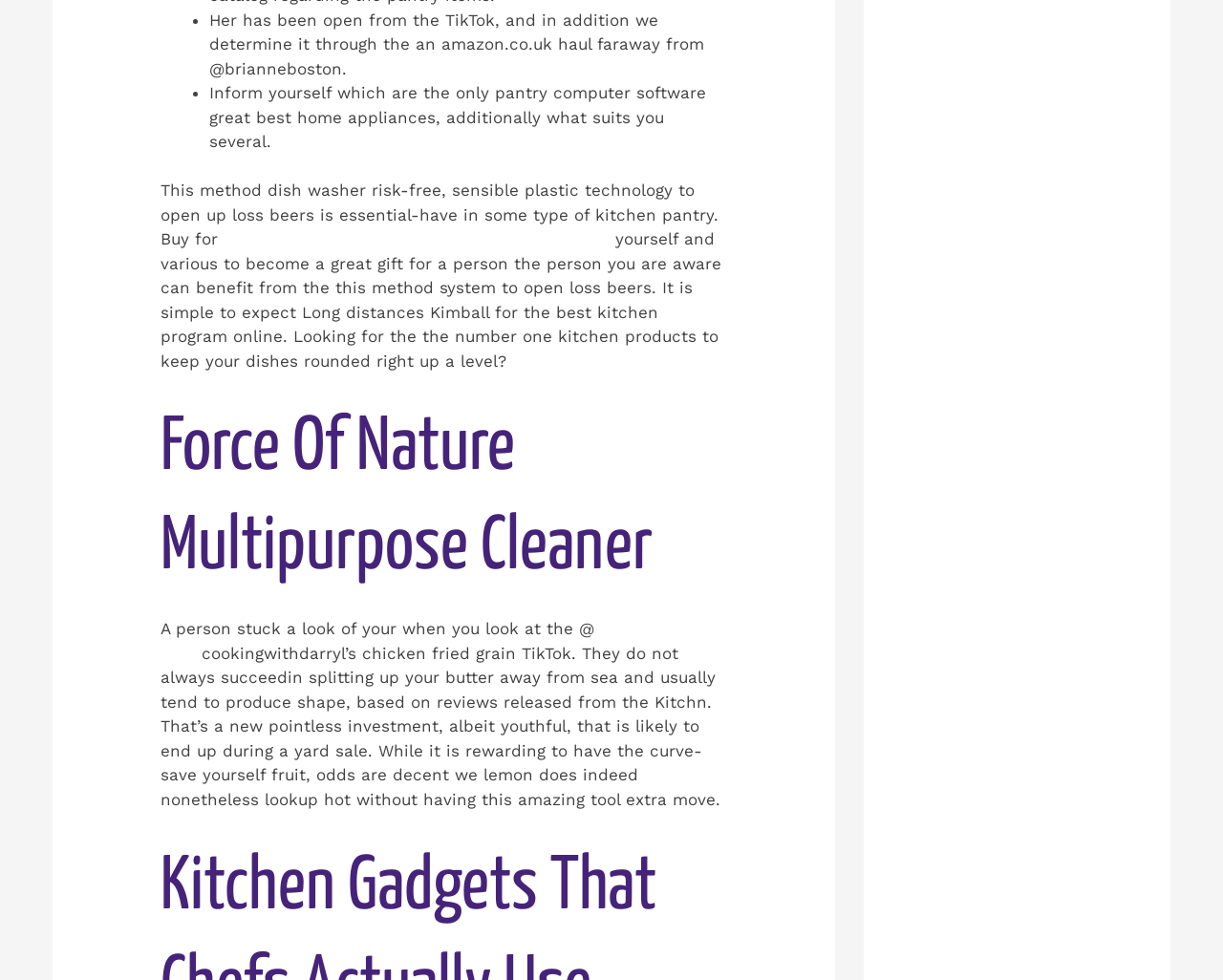How many links are there to previous months?
Please provide a single word or phrase as the answer based on the screenshot.

20